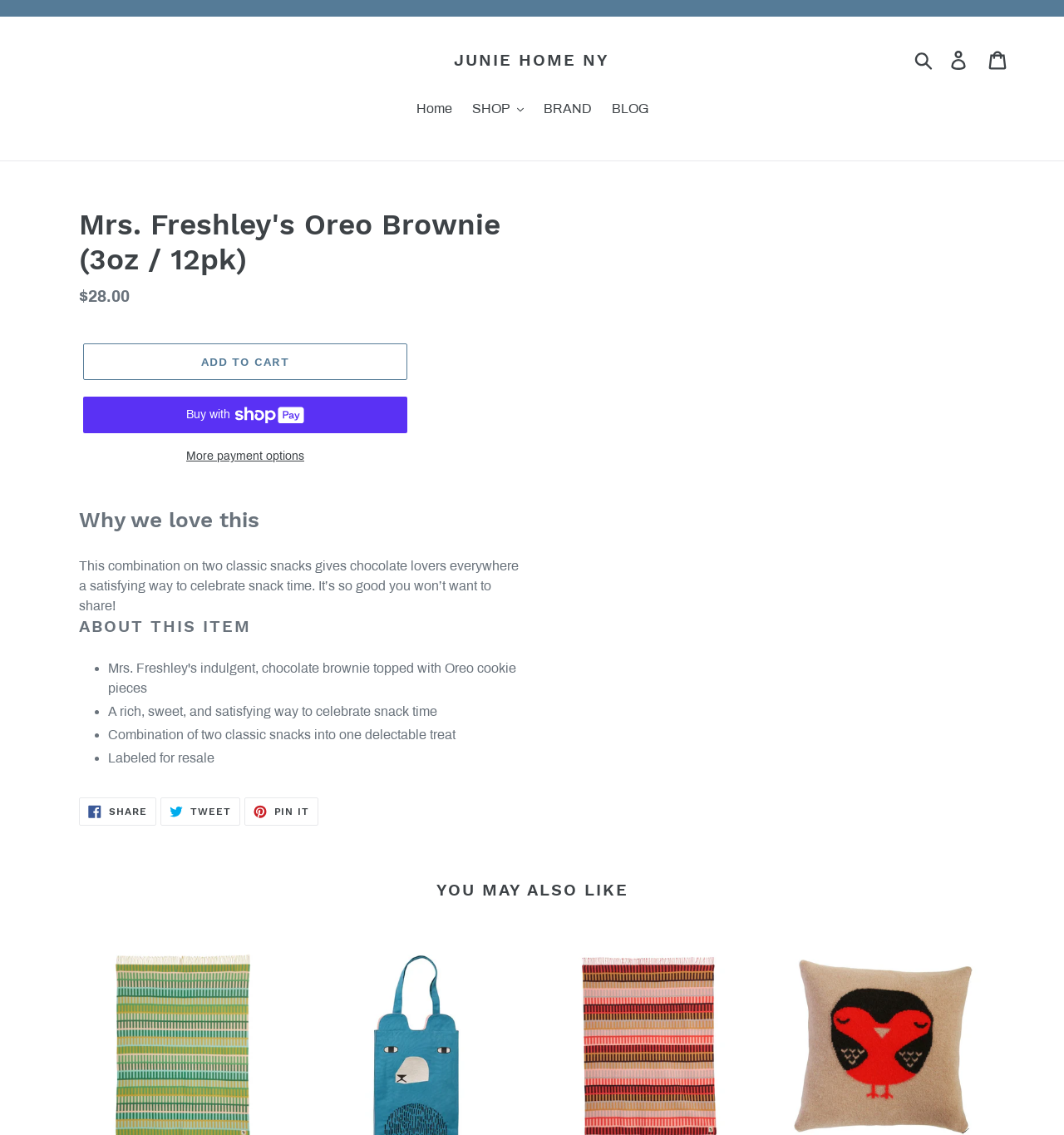Locate the bounding box of the UI element described in the following text: "Contact KPA Management Productions".

None